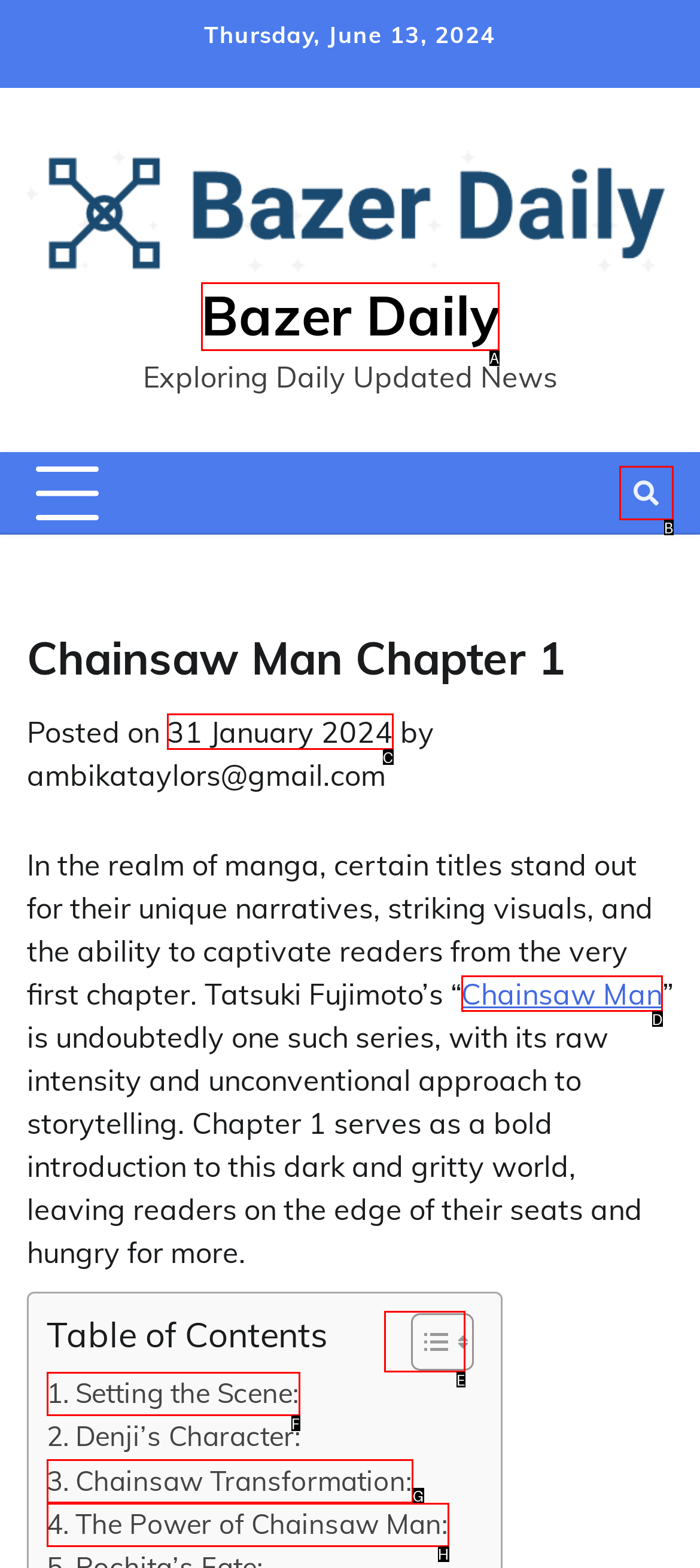Choose the letter of the UI element that aligns with the following description: 31 January 2024
State your answer as the letter from the listed options.

C